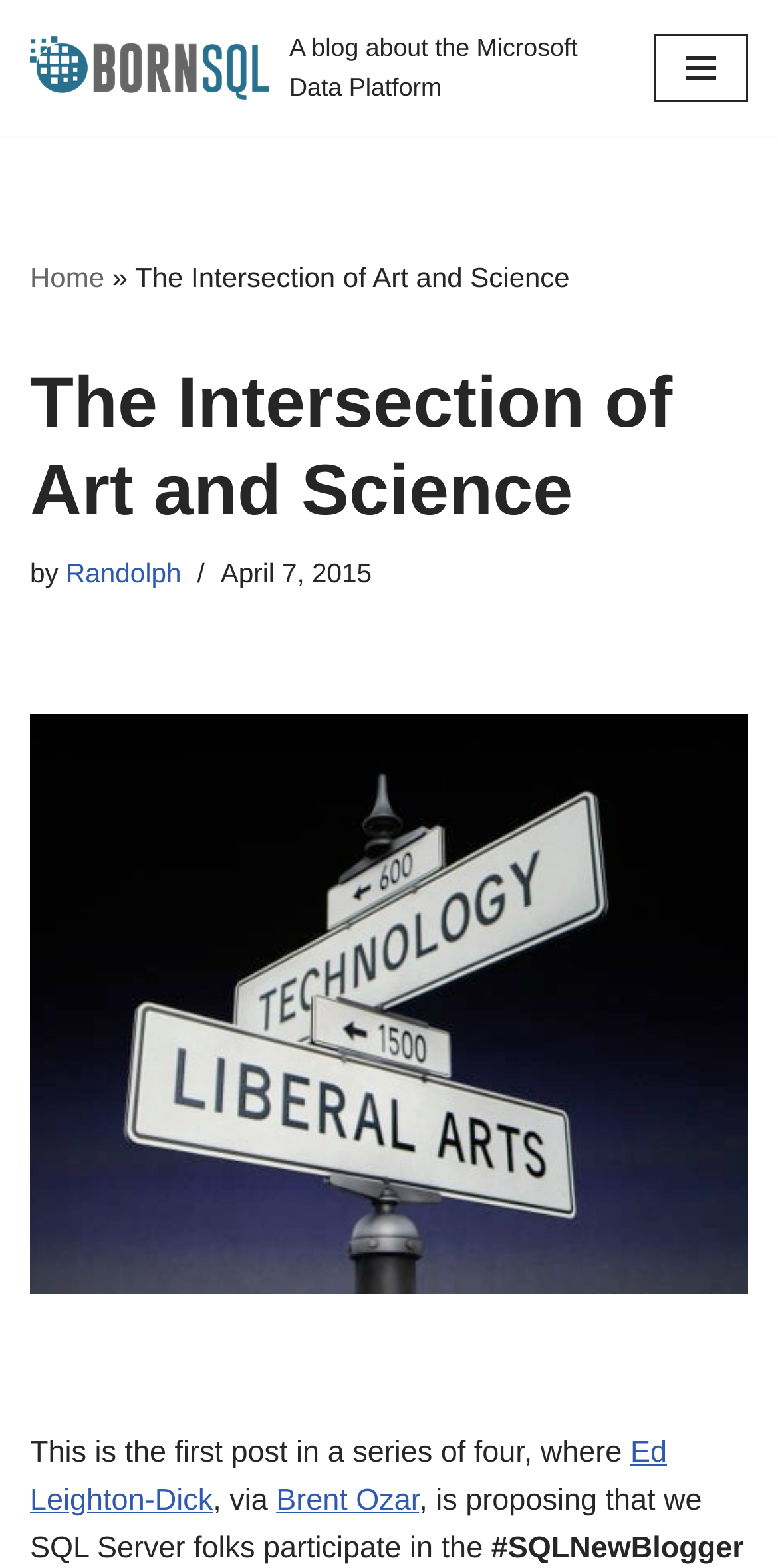From the details in the image, provide a thorough response to the question: How many links are there in the navigation menu?

I found the answer by looking at the button element 'Navigation Menu' which contains a link element with the text 'Home', indicating that there is only one link in the navigation menu.